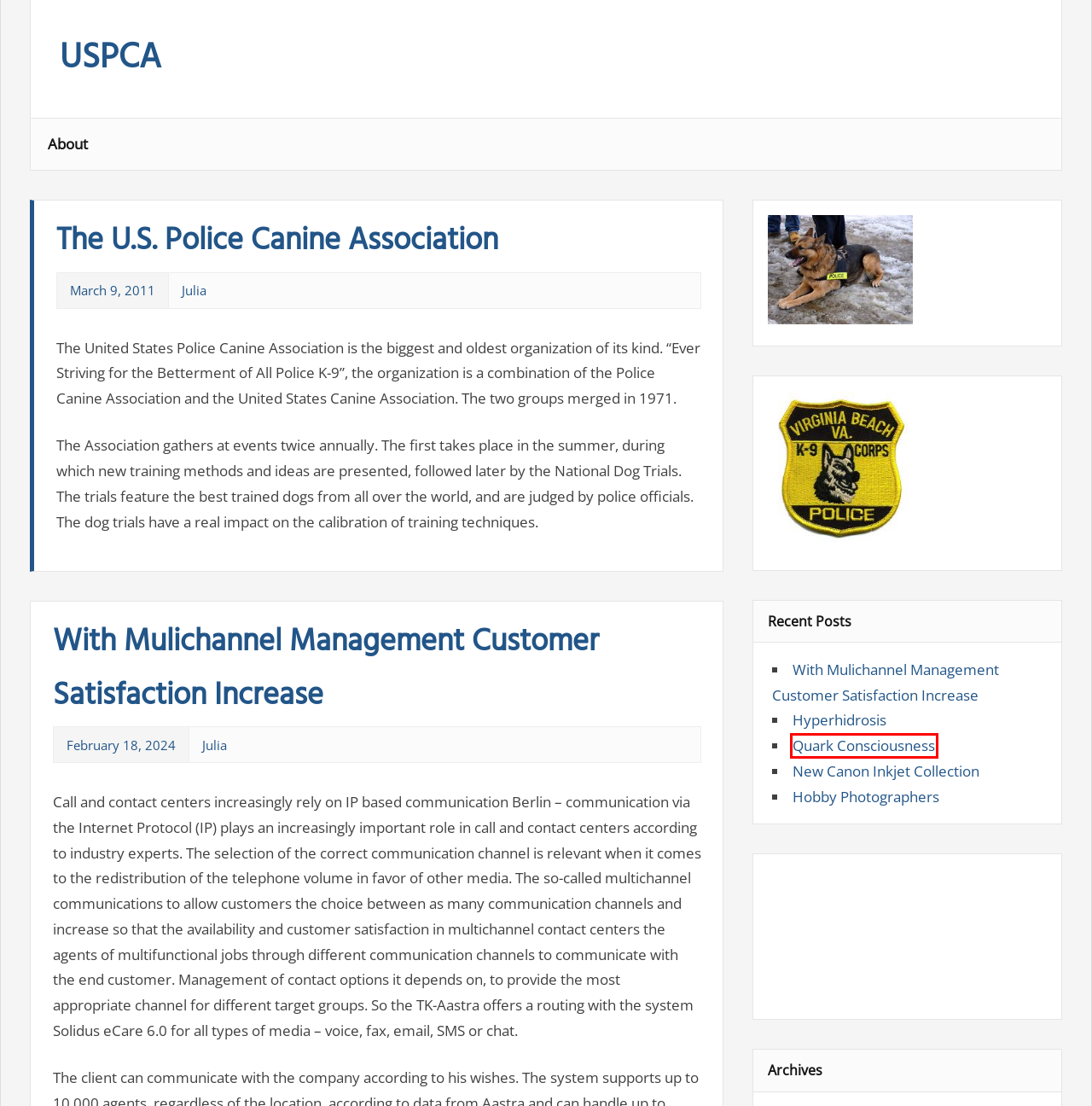You have been given a screenshot of a webpage, where a red bounding box surrounds a UI element. Identify the best matching webpage description for the page that loads after the element in the bounding box is clicked. Options include:
A. Julia – USPCA
B. About – USPCA
C. The U.S. Police Canine Association – USPCA
D. Quark Consciousness – USPCA
E. Hyperhidrosis – USPCA
F. New Canon Inkjet Collection – USPCA
G. General – USPCA
H. With Mulichannel Management Customer Satisfaction Increase – USPCA

D